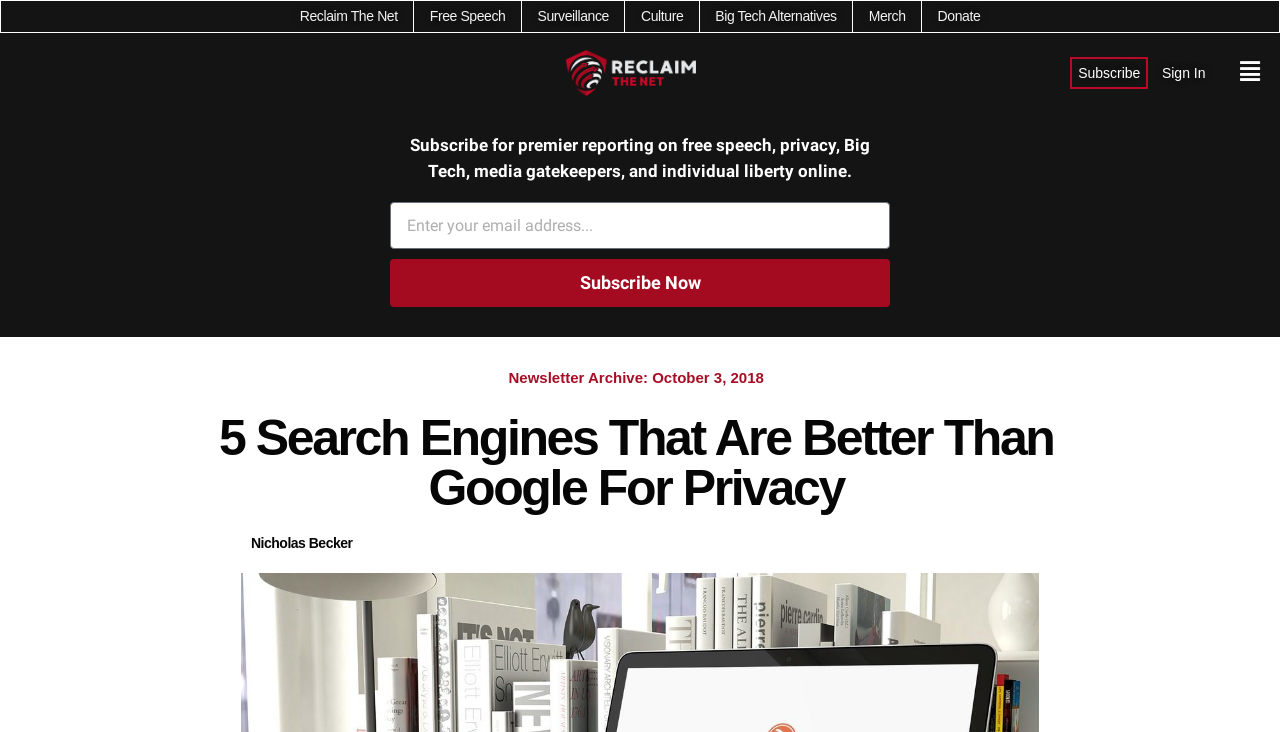Who wrote the article on this webpage?
Give a comprehensive and detailed explanation for the question.

I looked for any information about the author of the article and found a link at the bottom of the webpage that says 'Nicholas Becker'. This is likely the name of the author.